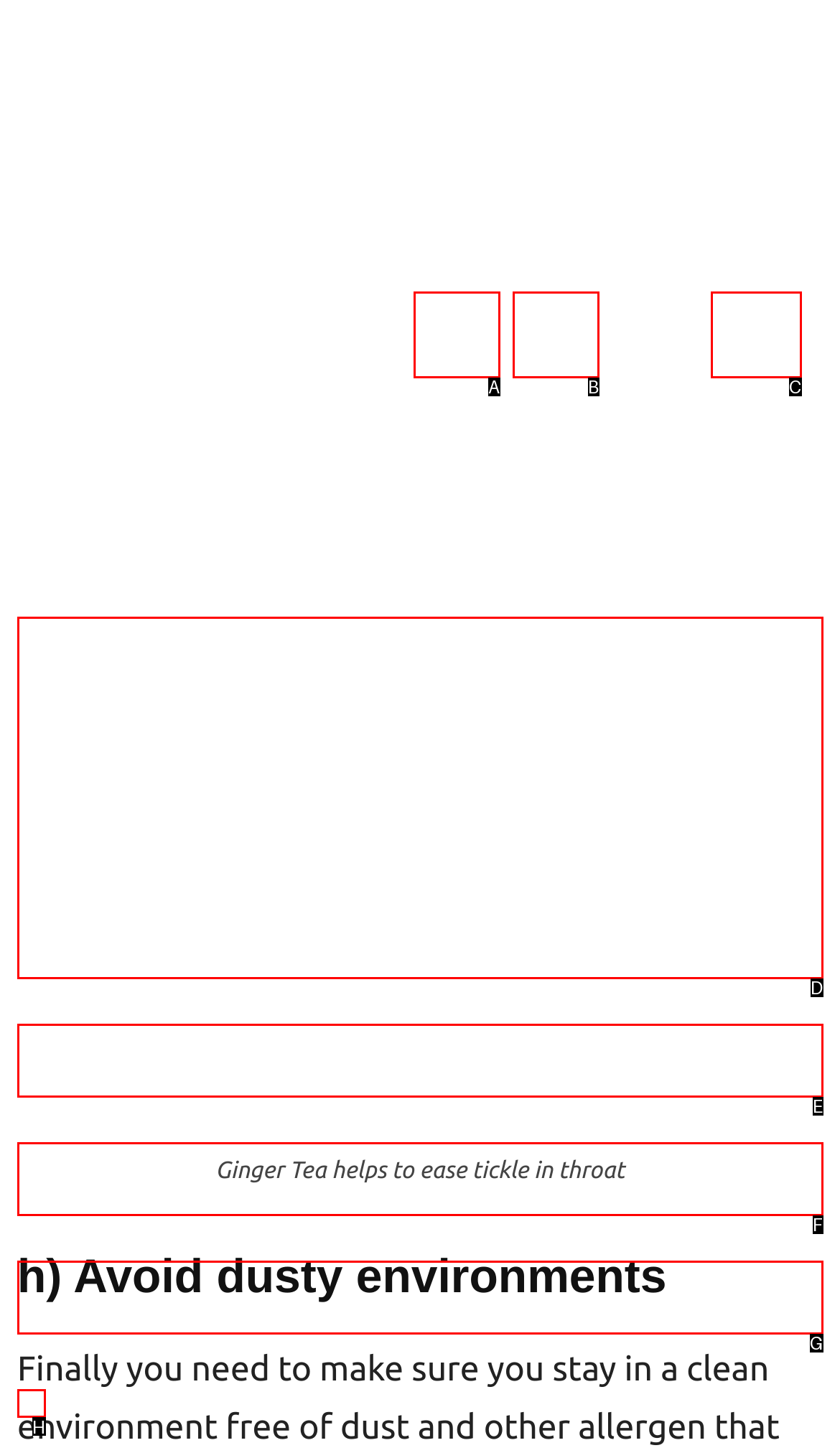Pick the HTML element that corresponds to the description: name="comment" placeholder="Comment:"
Answer with the letter of the correct option from the given choices directly.

D